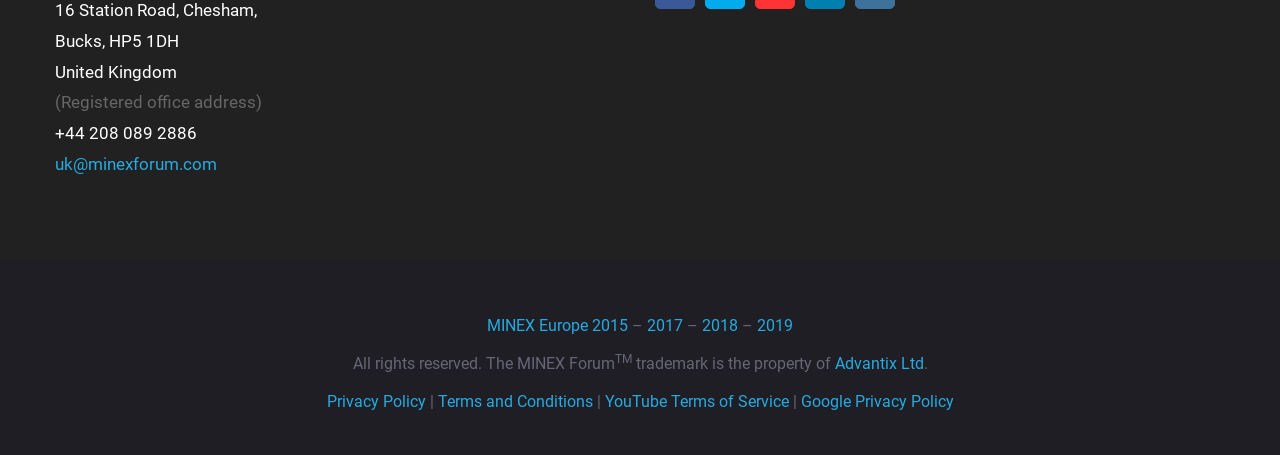Can you identify the bounding box coordinates of the clickable region needed to carry out this instruction: 'view Privacy Policy'? The coordinates should be four float numbers within the range of 0 to 1, stated as [left, top, right, bottom].

[0.255, 0.862, 0.332, 0.904]